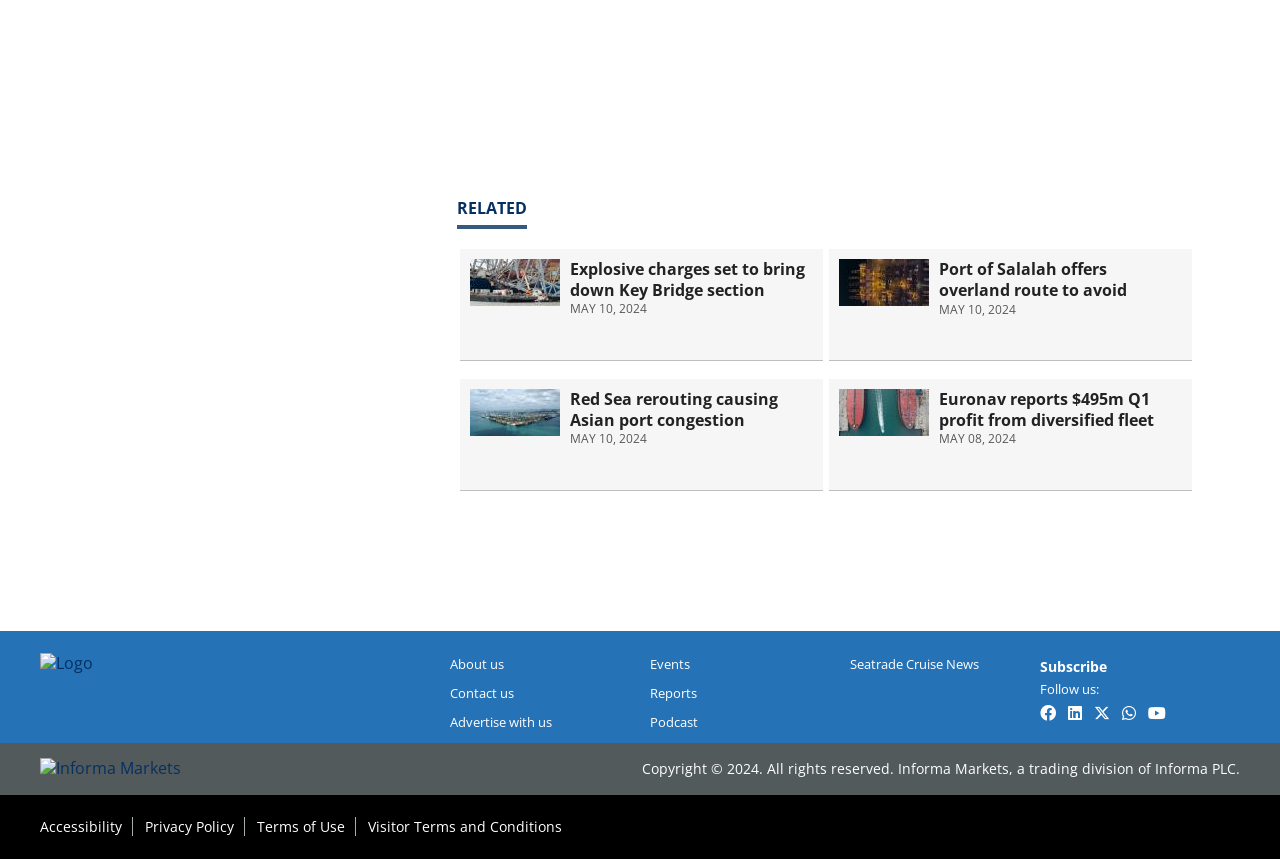Can you find the bounding box coordinates for the element that needs to be clicked to execute this instruction: "Visit the About us page"? The coordinates should be given as four float numbers between 0 and 1, i.e., [left, top, right, bottom].

[0.352, 0.763, 0.394, 0.784]